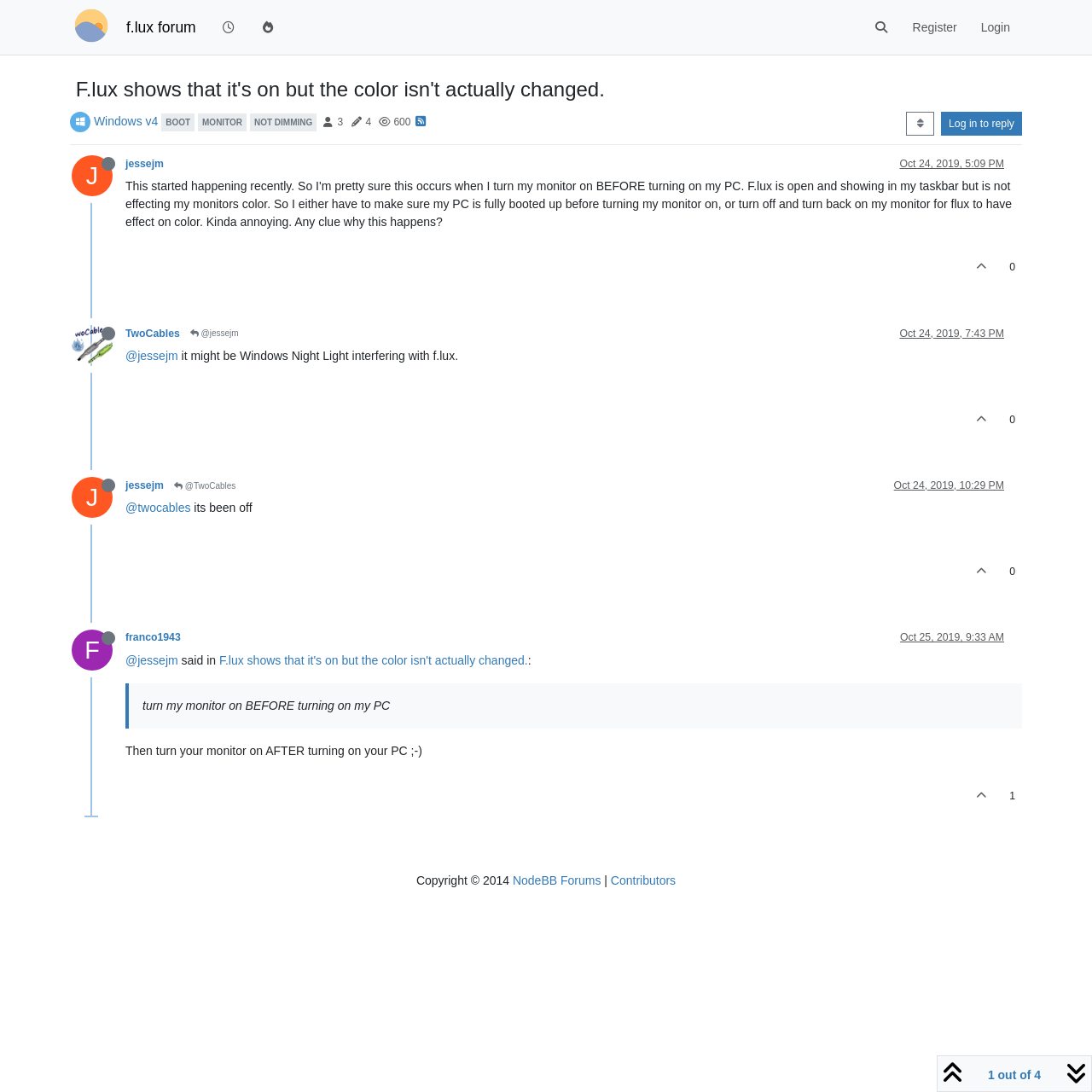What is suggested as a possible solution to the problem?
From the screenshot, supply a one-word or short-phrase answer.

Turn monitor on after PC